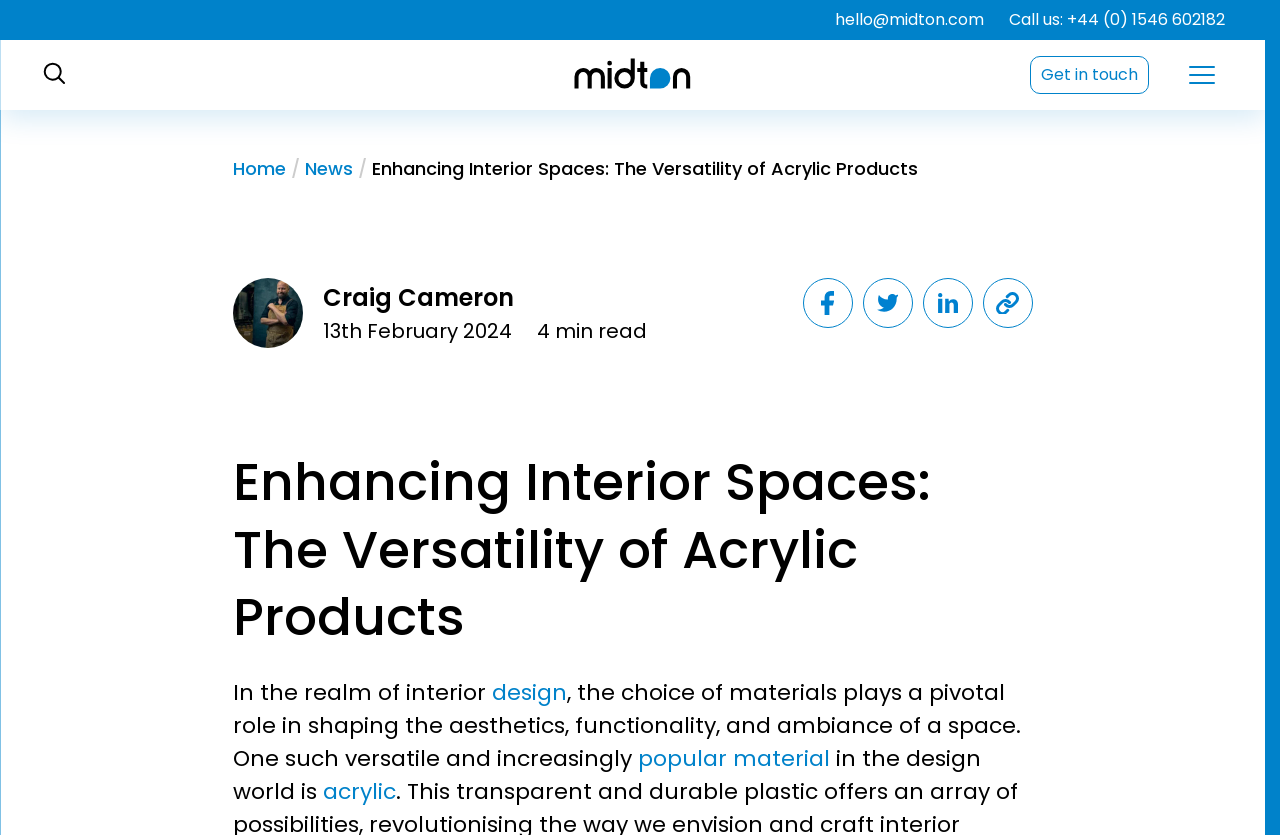Using the webpage screenshot, locate the HTML element that fits the following description and provide its bounding box: "title="Share on Twitter"".

[0.674, 0.333, 0.713, 0.393]